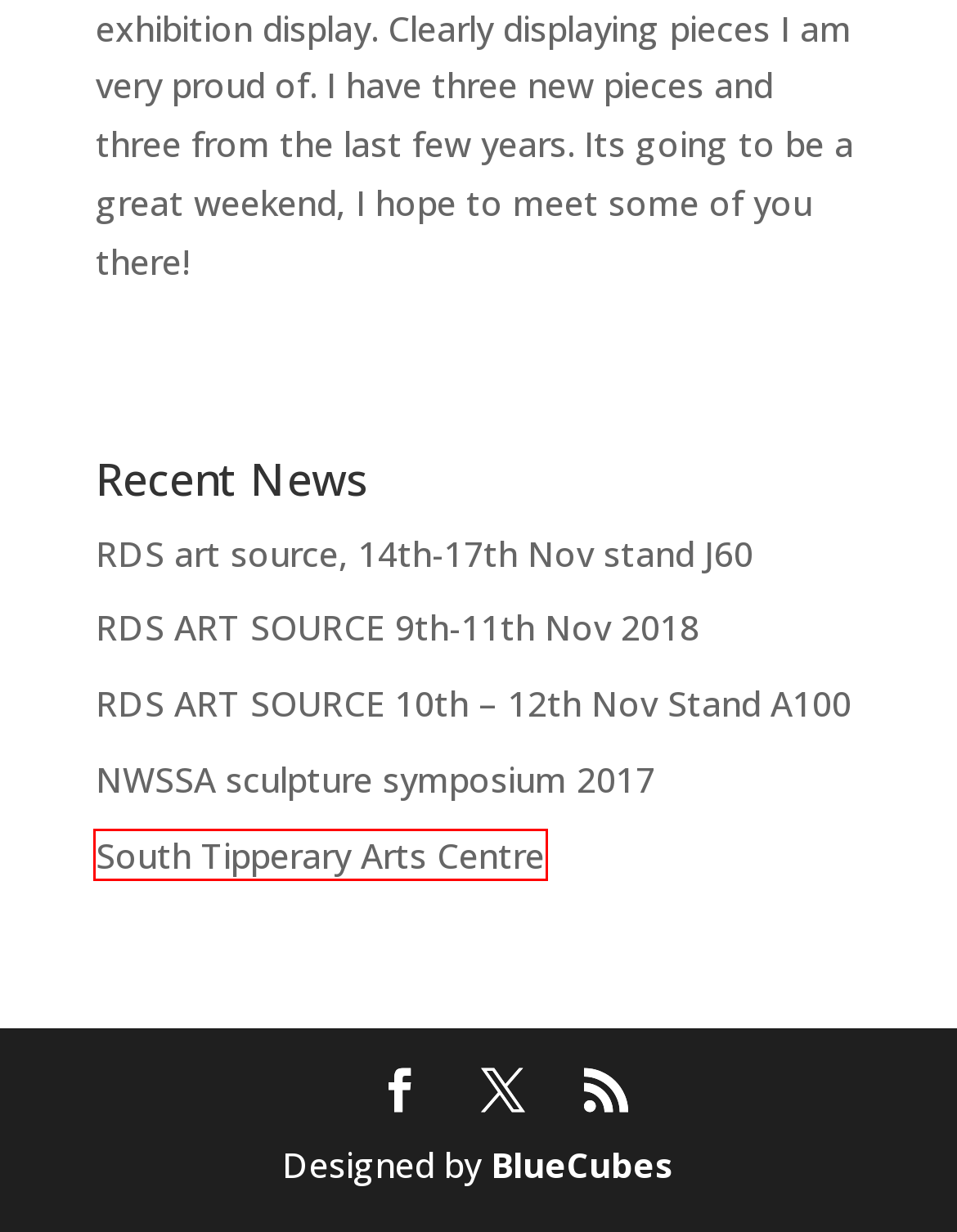You are provided with a screenshot of a webpage that has a red bounding box highlighting a UI element. Choose the most accurate webpage description that matches the new webpage after clicking the highlighted element. Here are your choices:
A. News Archives - James Horan Sculptures
B. An account of my time at a sculpture symposium run by nwssa July 2017
C. RDS ART SOURCE 10th - 12th Nov Stand A100 - James Horan Sculptures
D. BlueCubes Web Design Belfast Web Development Belfast NI
E. RDS art source, 14th-17th Nov stand J60 - James Horan Sculptures
F. James Horan Sculptures
G. South Tipperary Arts Centre - James Horan Sculptures
H. James Horan Sculptures Contemporary Stone Sculptor Based in Ireland

G